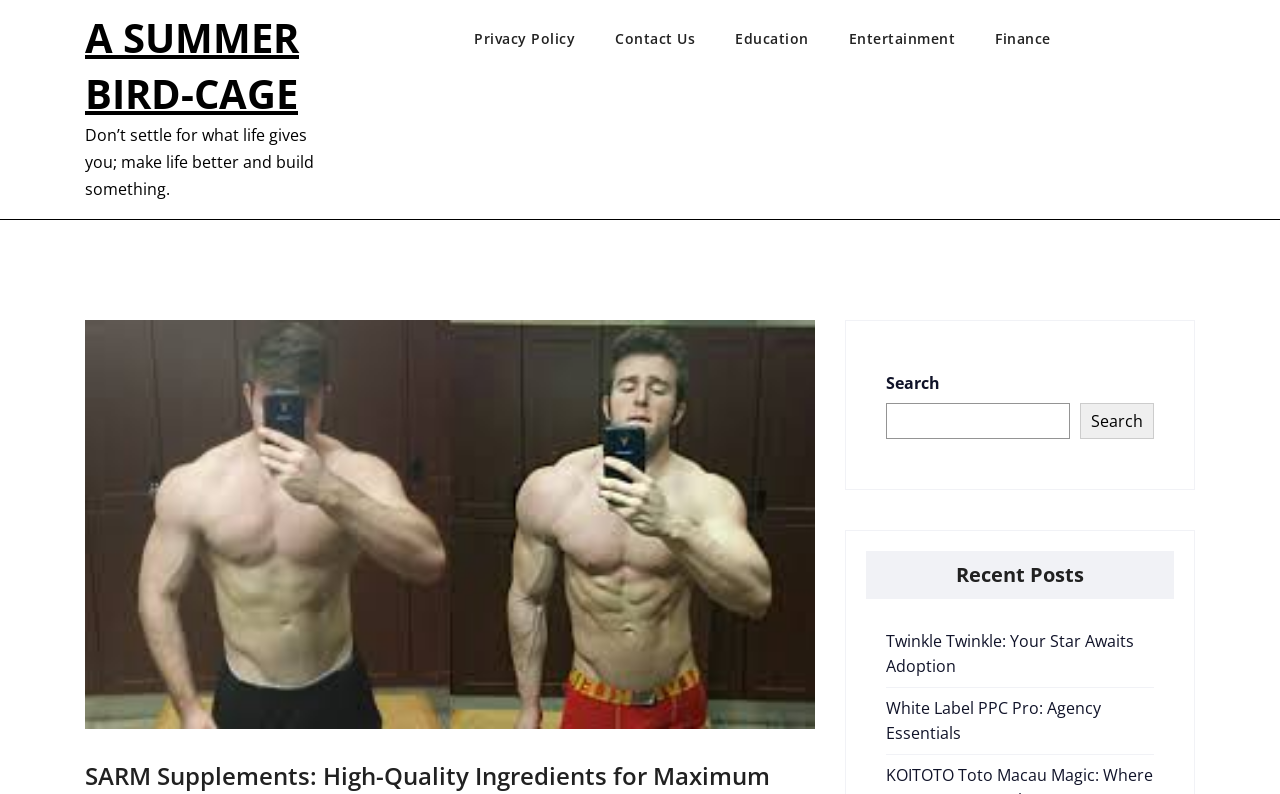Determine the main heading text of the webpage.

A SUMMER BIRD-CAGE